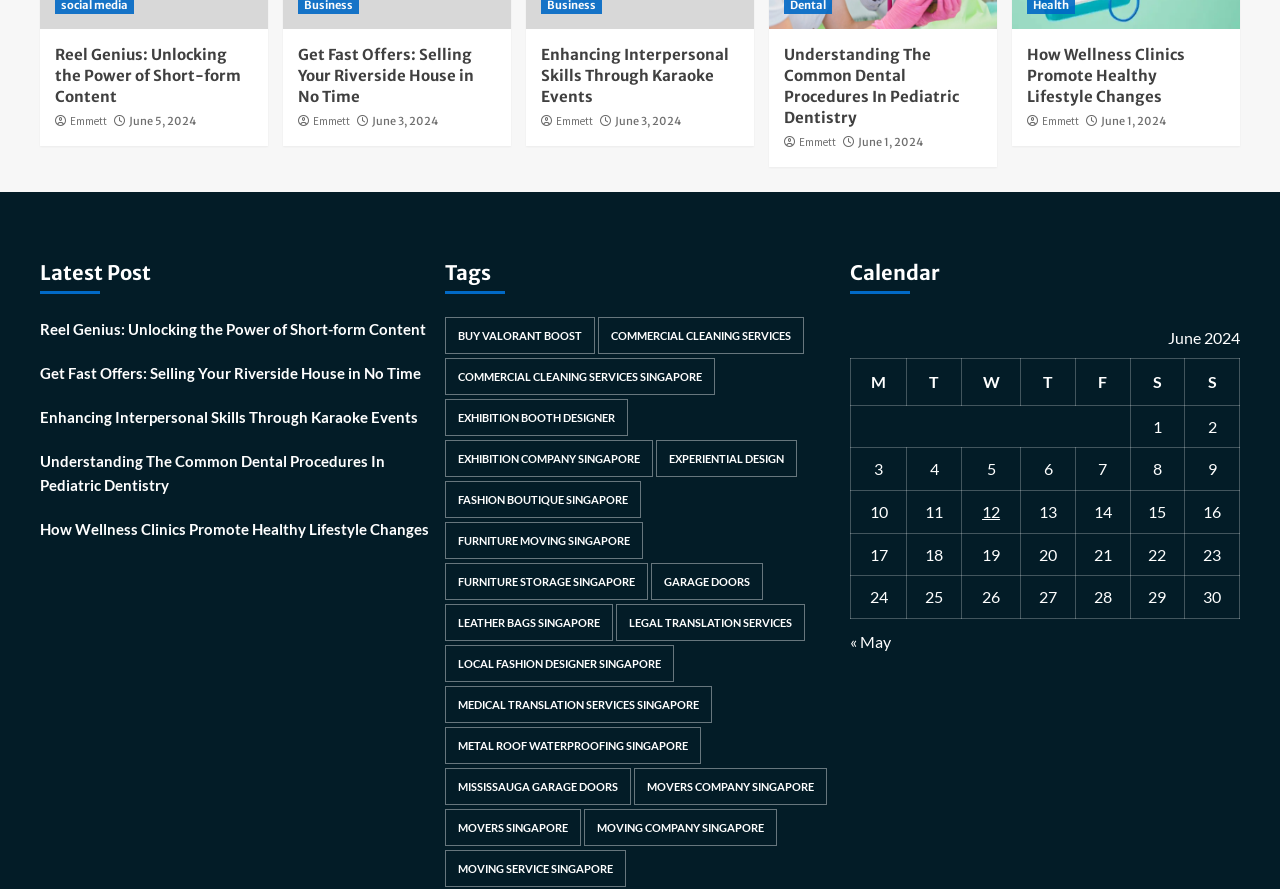Find the bounding box coordinates of the clickable area required to complete the following action: "View the 'Latest Post' section".

[0.031, 0.283, 0.336, 0.345]